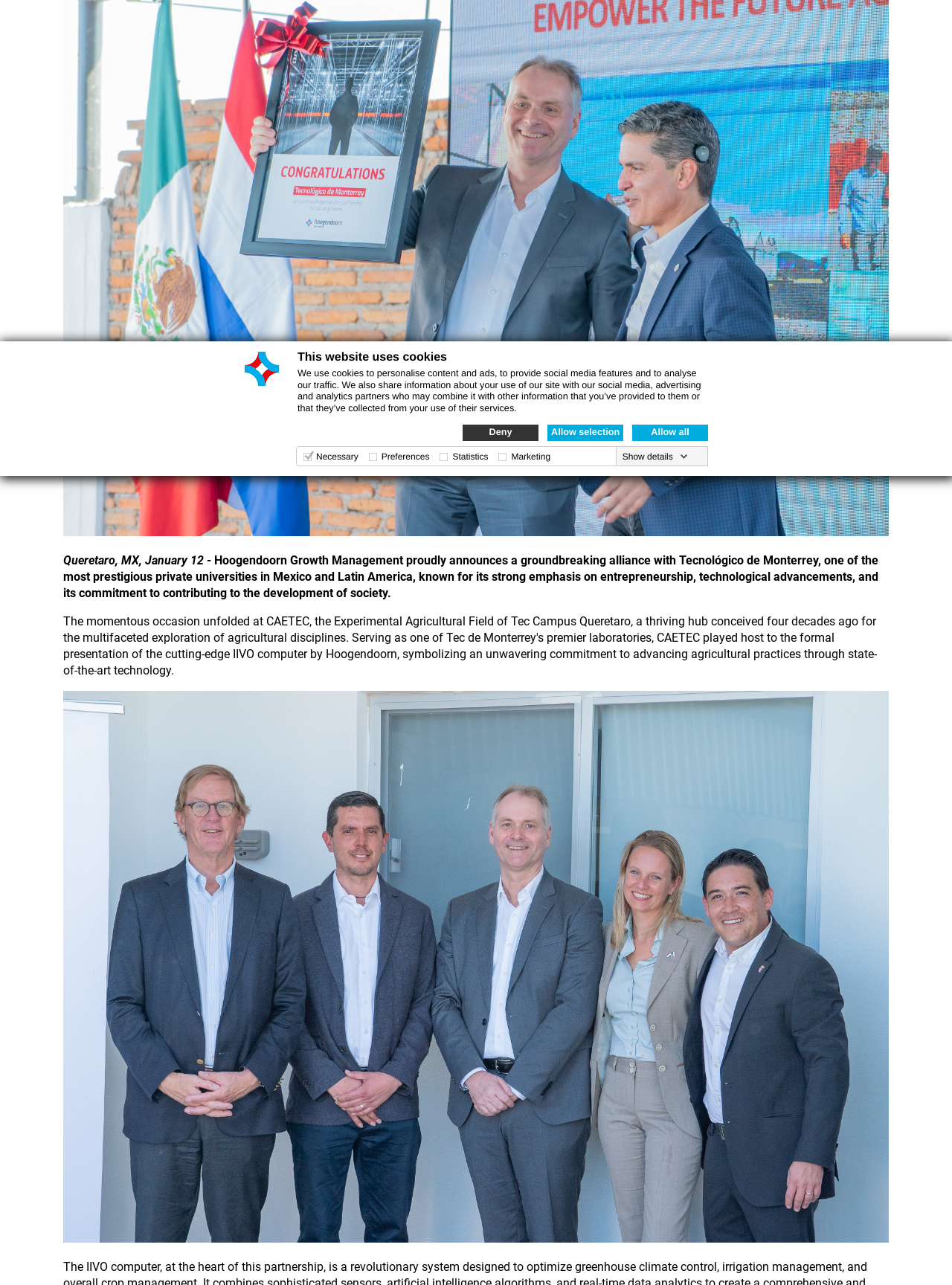Identify the bounding box for the given UI element using the description provided. Coordinates should be in the format (top-left x, top-left y, bottom-right x, bottom-right y) and must be between 0 and 1. Here is the description: Sensors

[0.289, 0.855, 0.334, 0.866]